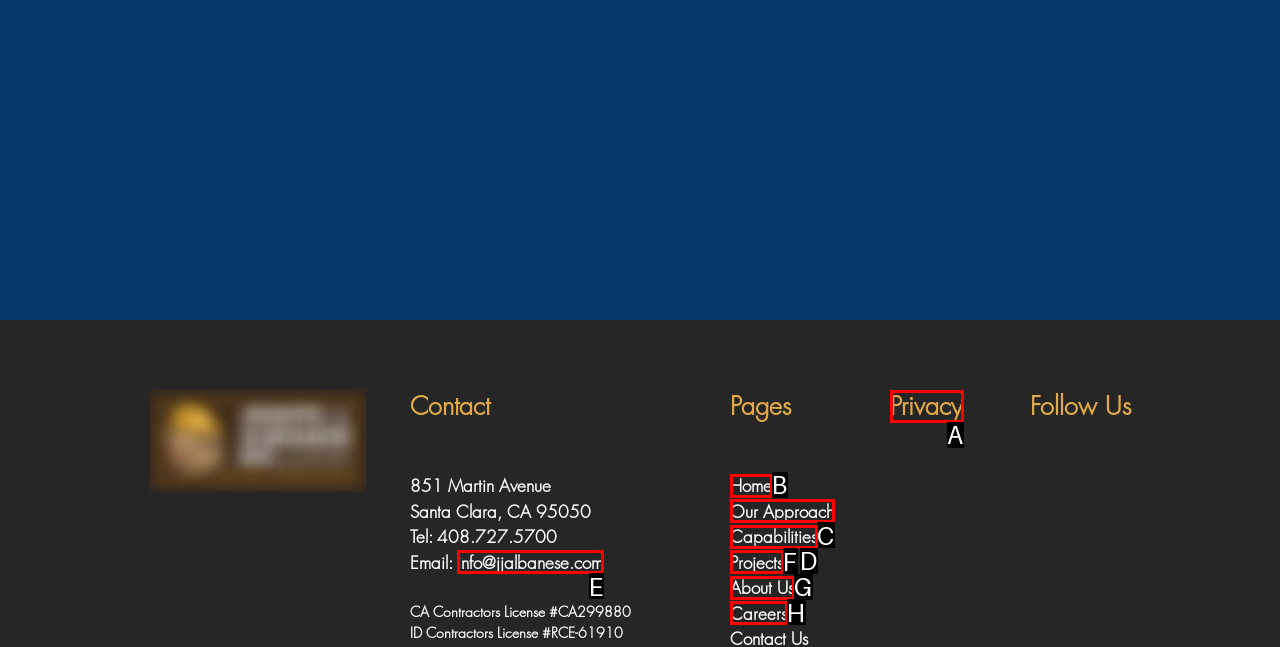From the description: info@jjalbanese.com, select the HTML element that fits best. Reply with the letter of the appropriate option.

E